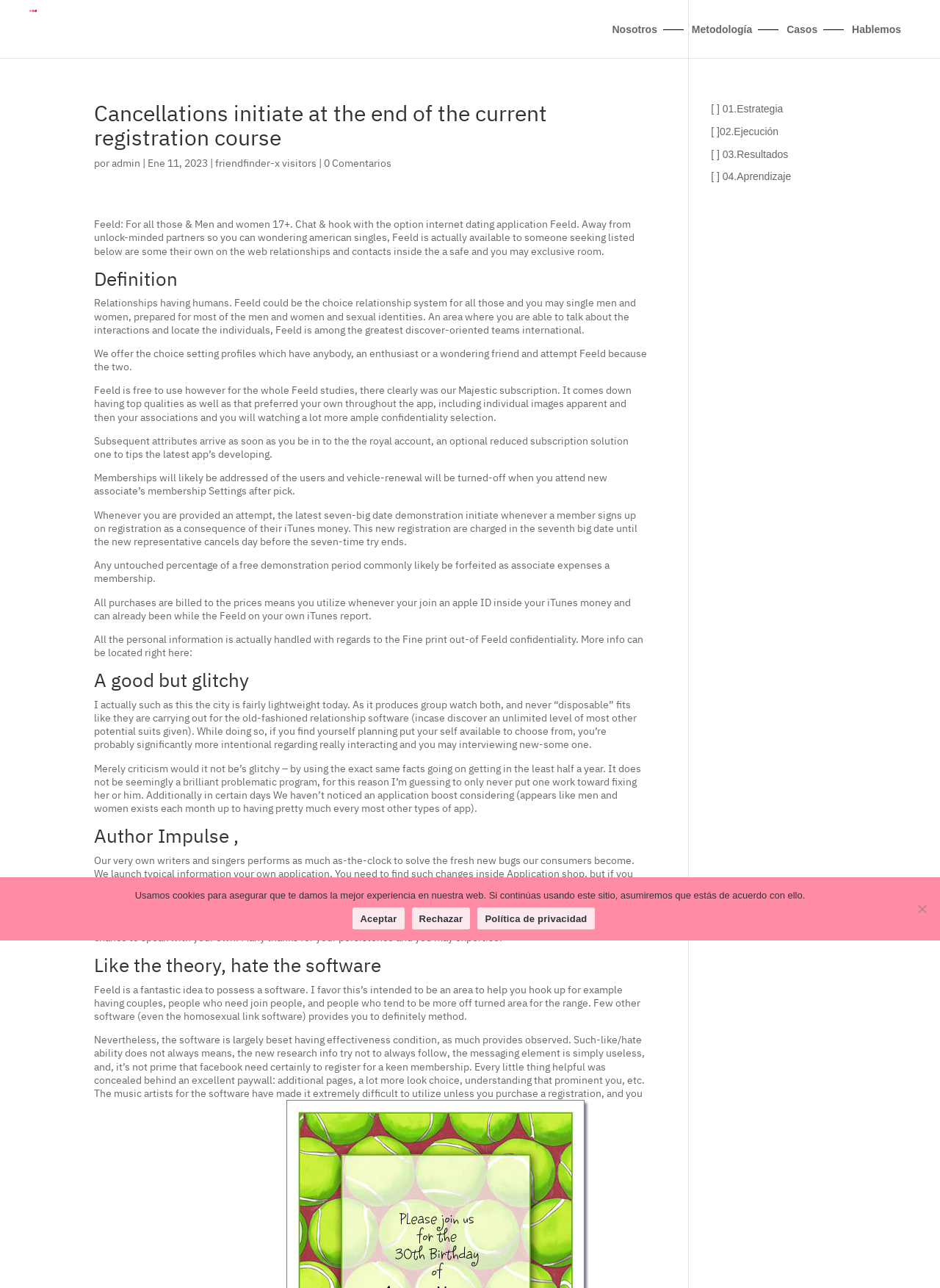Please find the bounding box coordinates of the section that needs to be clicked to achieve this instruction: "Enter any other information".

None